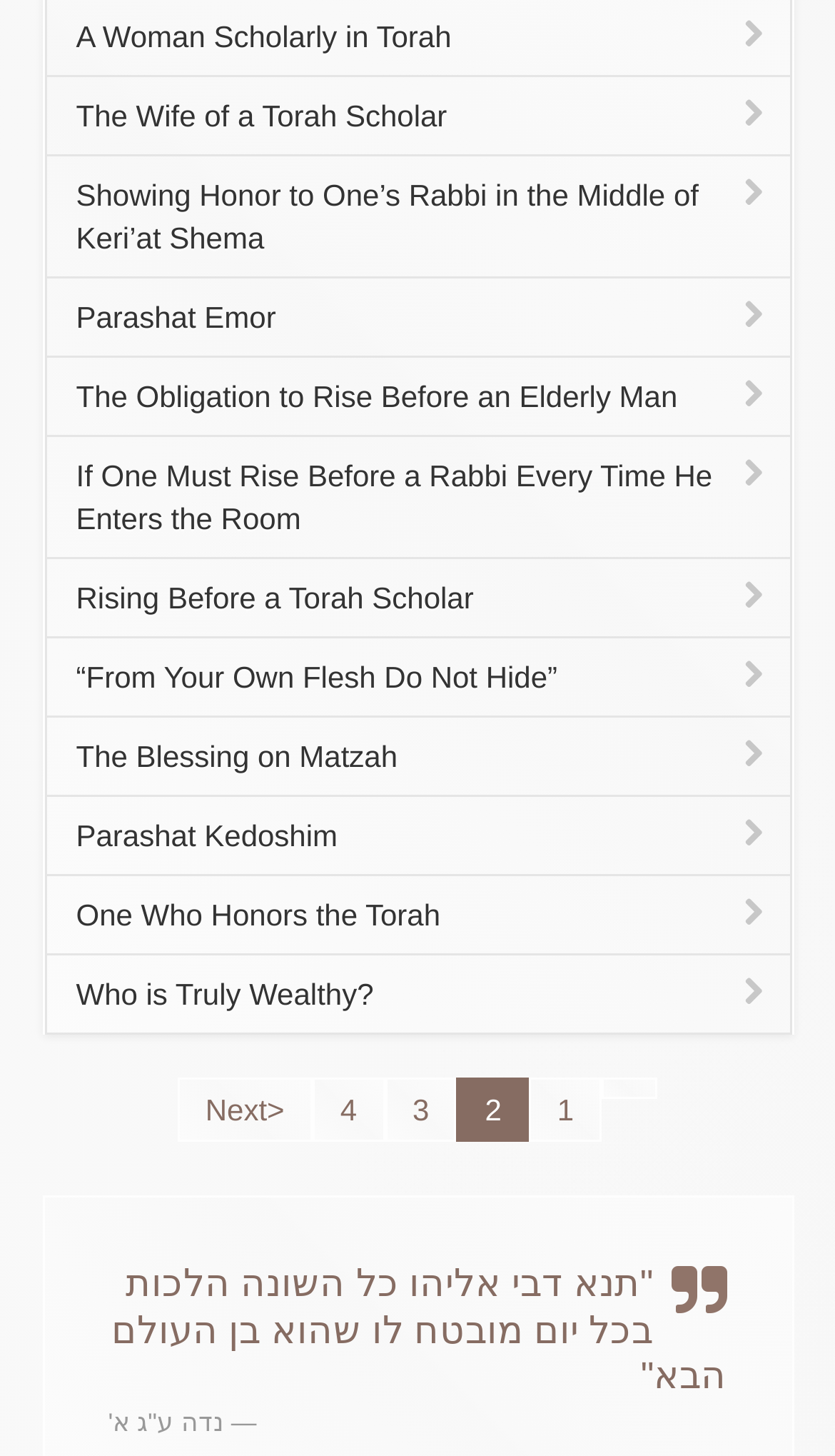Provide a one-word or brief phrase answer to the question:
What is the purpose of the links on the page?

To access Torah-related articles